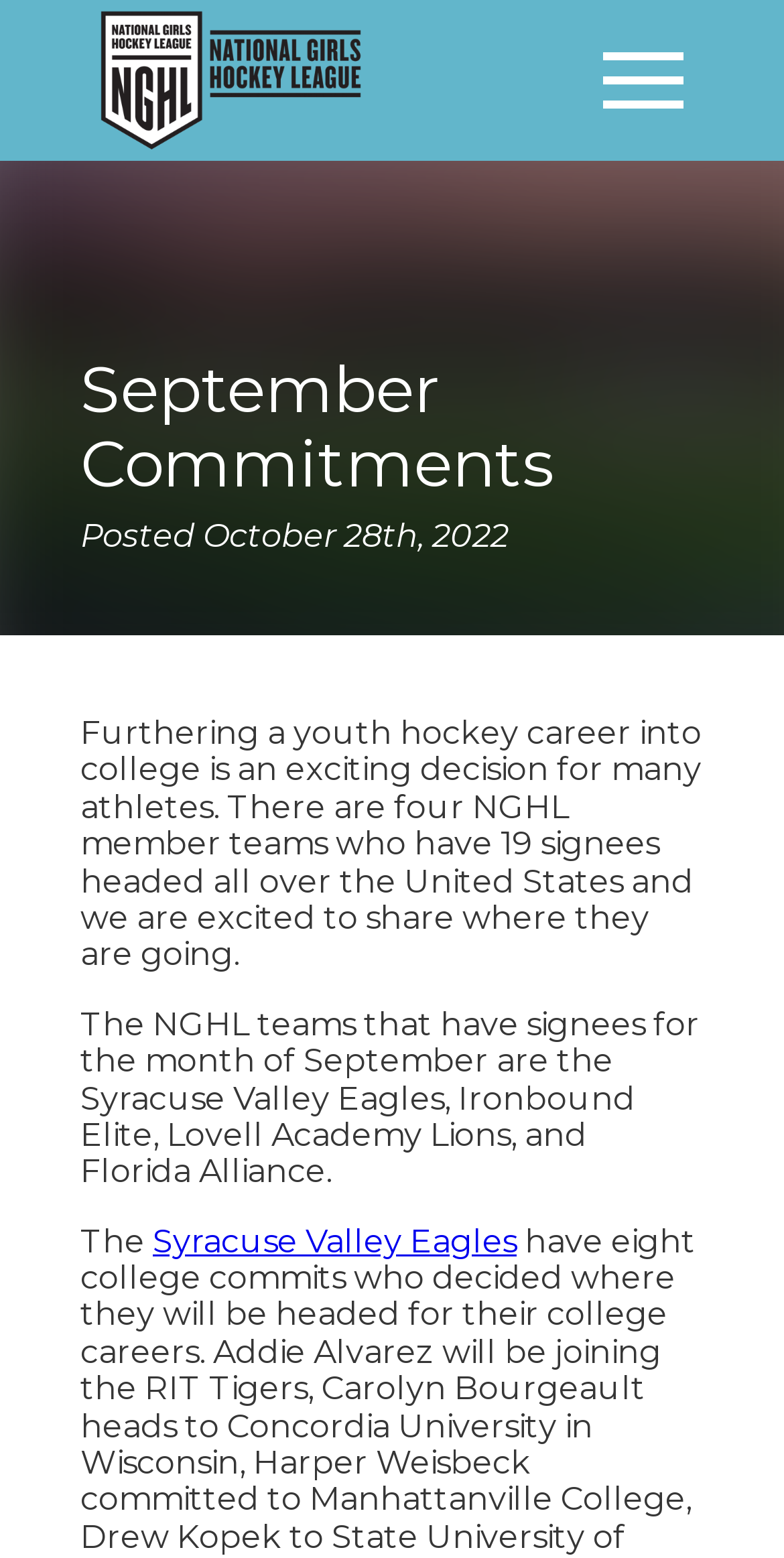How many signees are mentioned?
Refer to the image and provide a one-word or short phrase answer.

19